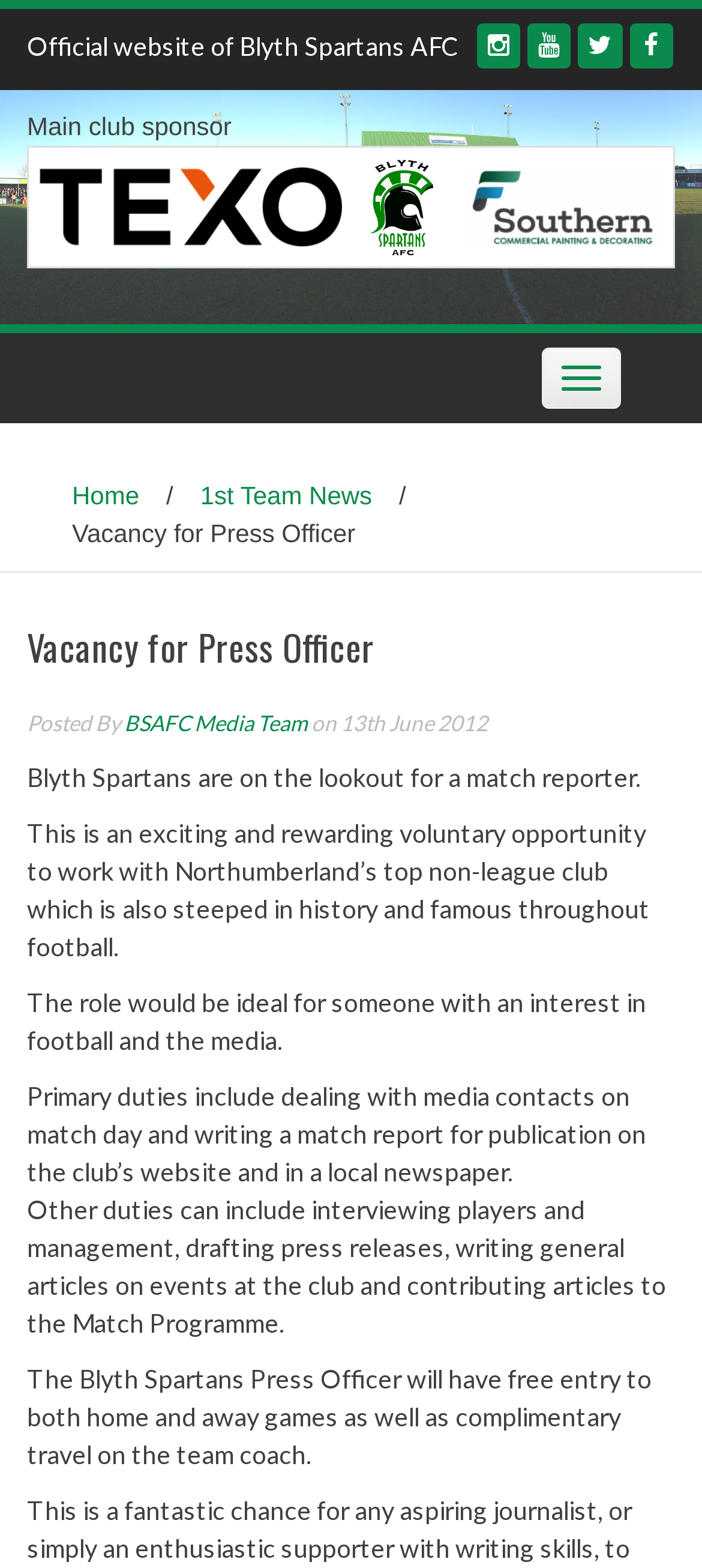Determine the bounding box coordinates of the UI element described by: "Toggle navigation".

[0.772, 0.221, 0.885, 0.26]